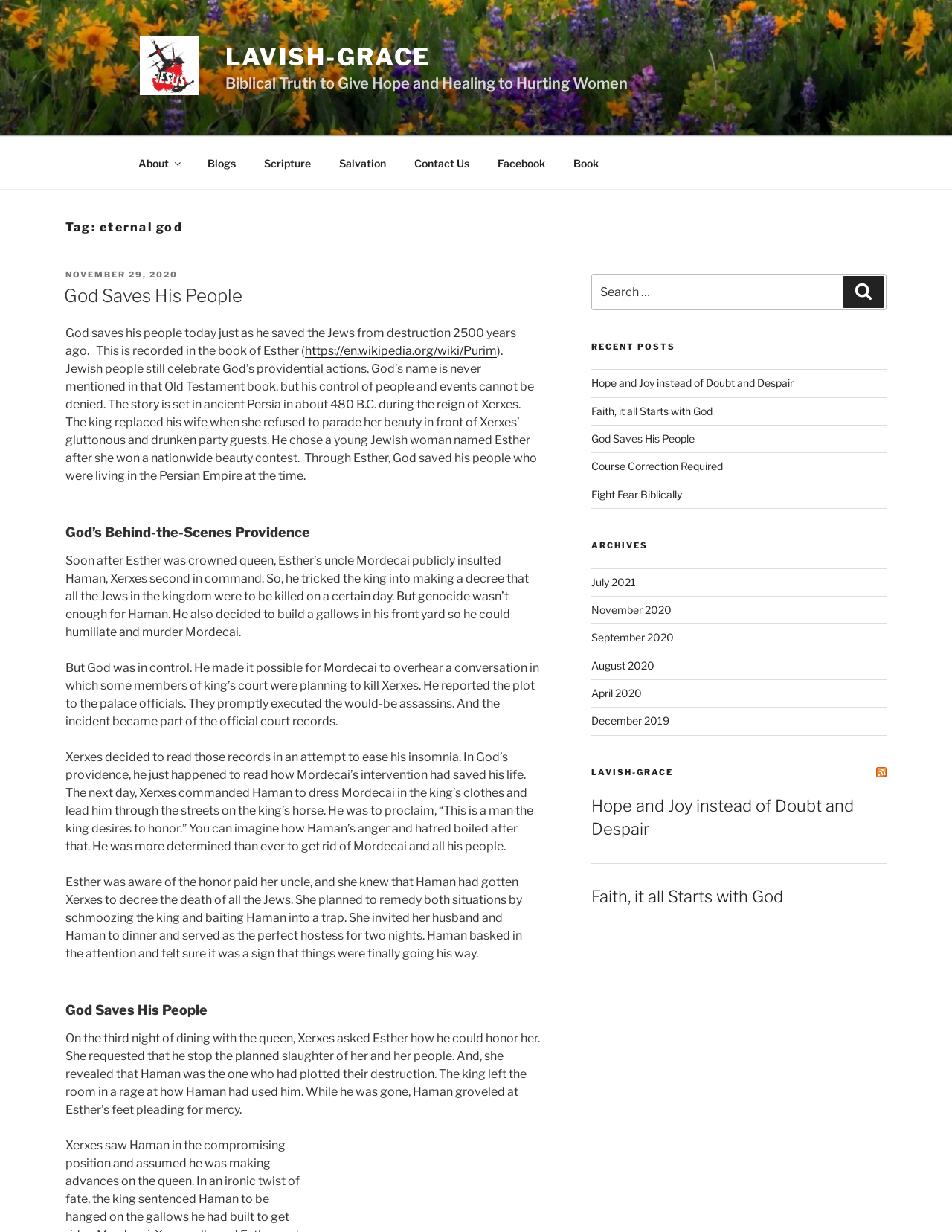What is the theme of the recent posts?
Please provide a single word or phrase in response based on the screenshot.

Faith and God